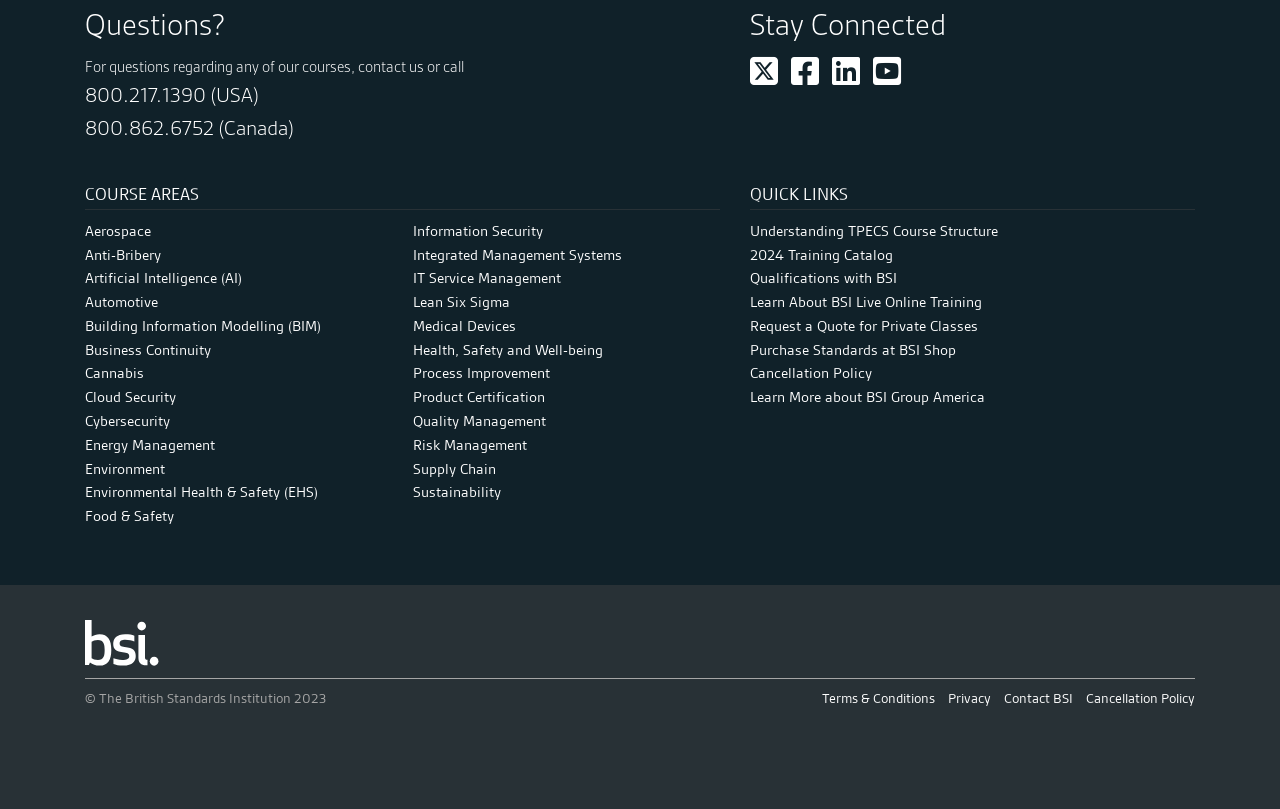Determine the bounding box for the HTML element described here: "Qualifications with BSI". The coordinates should be given as [left, top, right, bottom] with each number being a float between 0 and 1.

[0.586, 0.332, 0.701, 0.356]